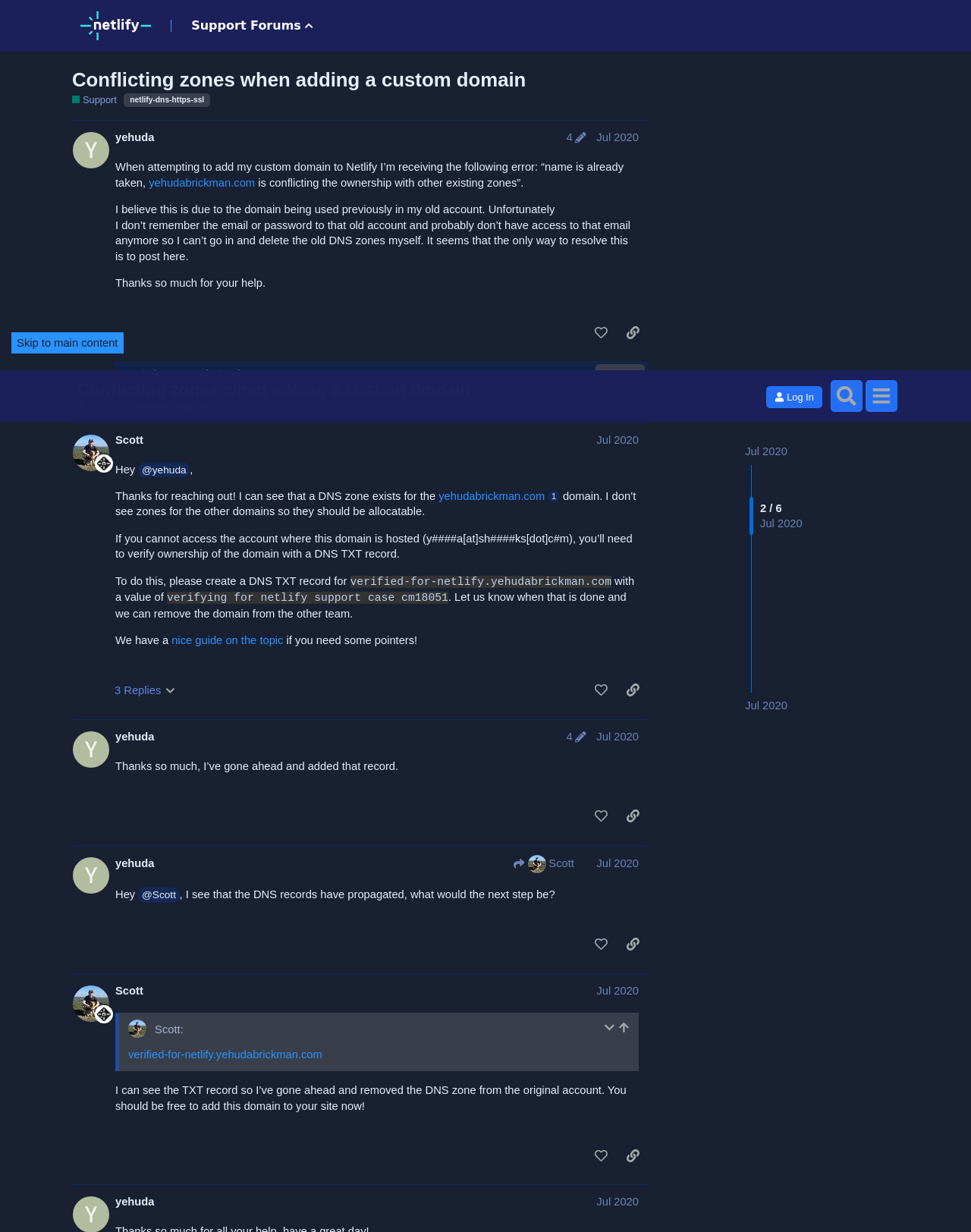Generate an in-depth caption that captures all aspects of the webpage.

This webpage is a support forum discussion on Netlify Support Forums. At the top, there is a header section with a heading "Conflicting zones when adding a custom domain" and a link to the "Support" category. Below the header, there are three buttons: "Log In", "Search", and a menu button.

The main content of the webpage is divided into four sections, each representing a post in the discussion. The first post is from the original poster, and it describes an error message when trying to add a custom domain to Netlify. The post has a heading with the title of the discussion and a link to the "Jul 2020" timestamp.

The second post is a response from a user named Scott, who provides a solution to the problem. The post has a heading with Scott's name and a link to the "Jul 2020" timestamp. The post content is a detailed explanation of the solution, including a mention of a DNS zone and a link to a specific domain.

The third post is a response from the original poster, yehuda, who thanks Scott for the solution and mentions that they have added a DNS TXT record. The post has a heading with yehuda's name and a link to the "Jul 2020" timestamp.

The fourth post is another response from yehuda, who asks Scott about the next step in the process. The post has a heading with yehuda's name and a link to the "Jul 2020" timestamp.

Each post has a set of buttons at the bottom, including "like this post", "copy a link to this post to clipboard", and a button to view replies. There are also links to the users' profiles and timestamps for each post.